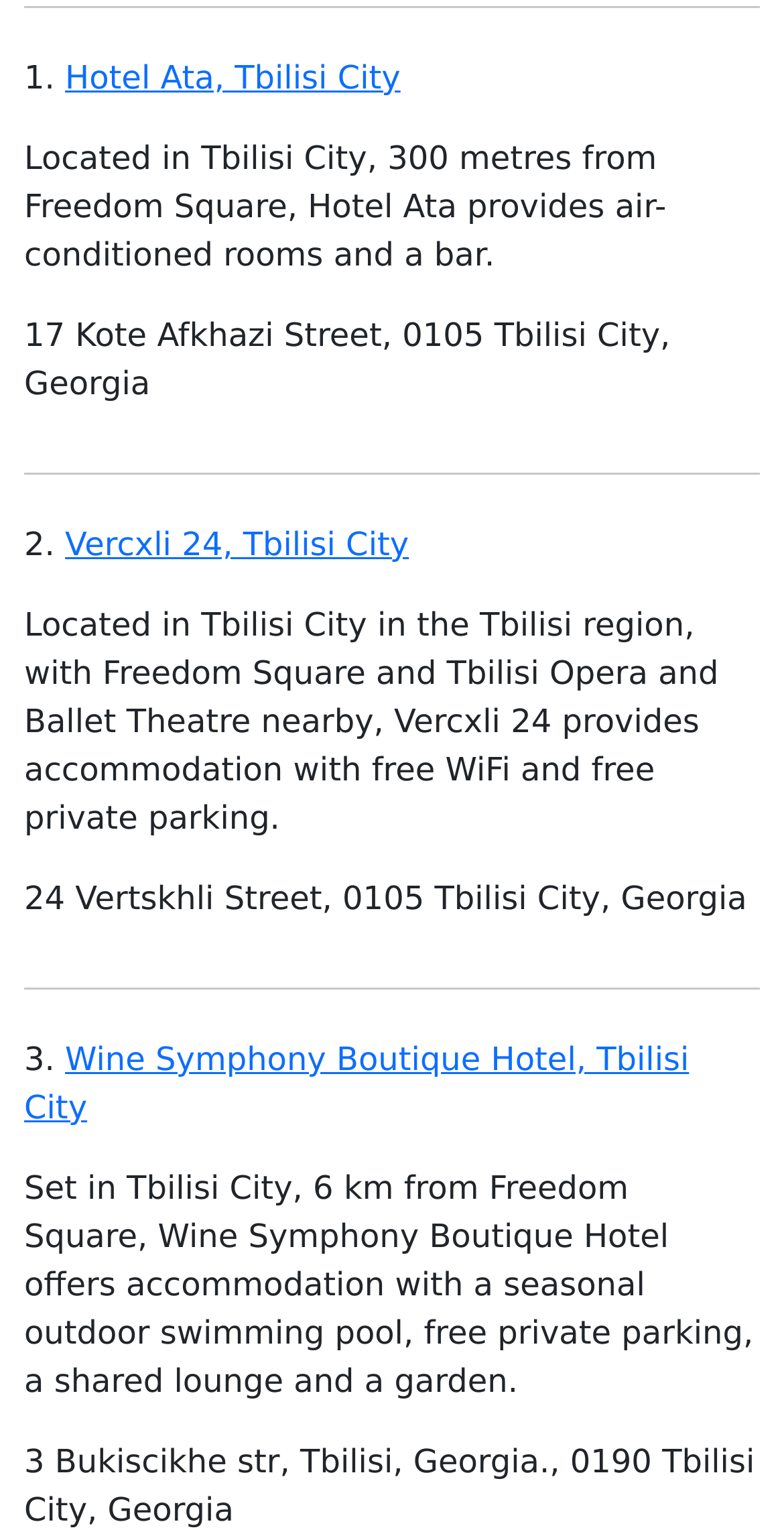Give a one-word or one-phrase response to the question: 
In which city are all the hotels located?

Tbilisi City